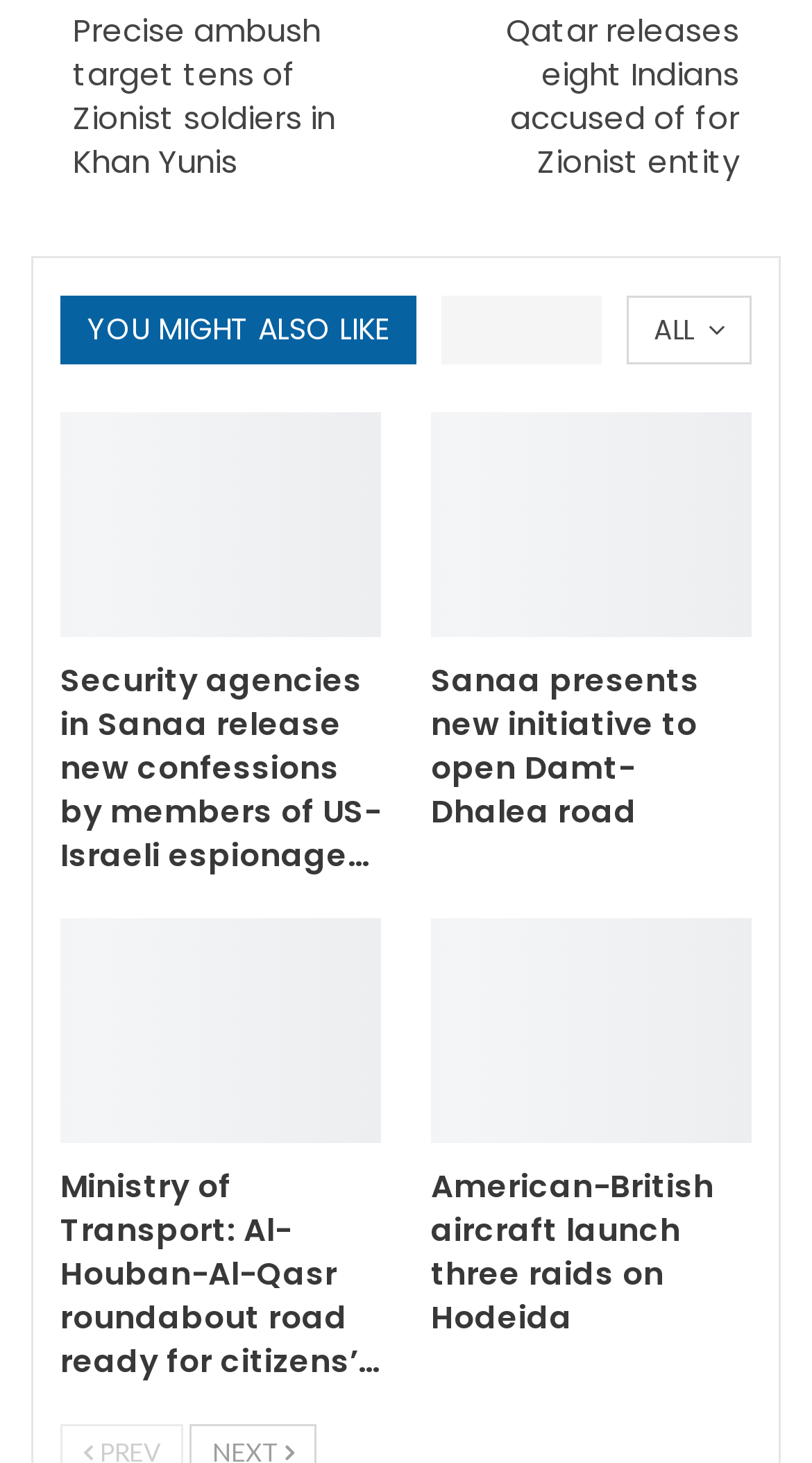What is the topic of the first news article?
Provide a short answer using one word or a brief phrase based on the image.

Ambush target